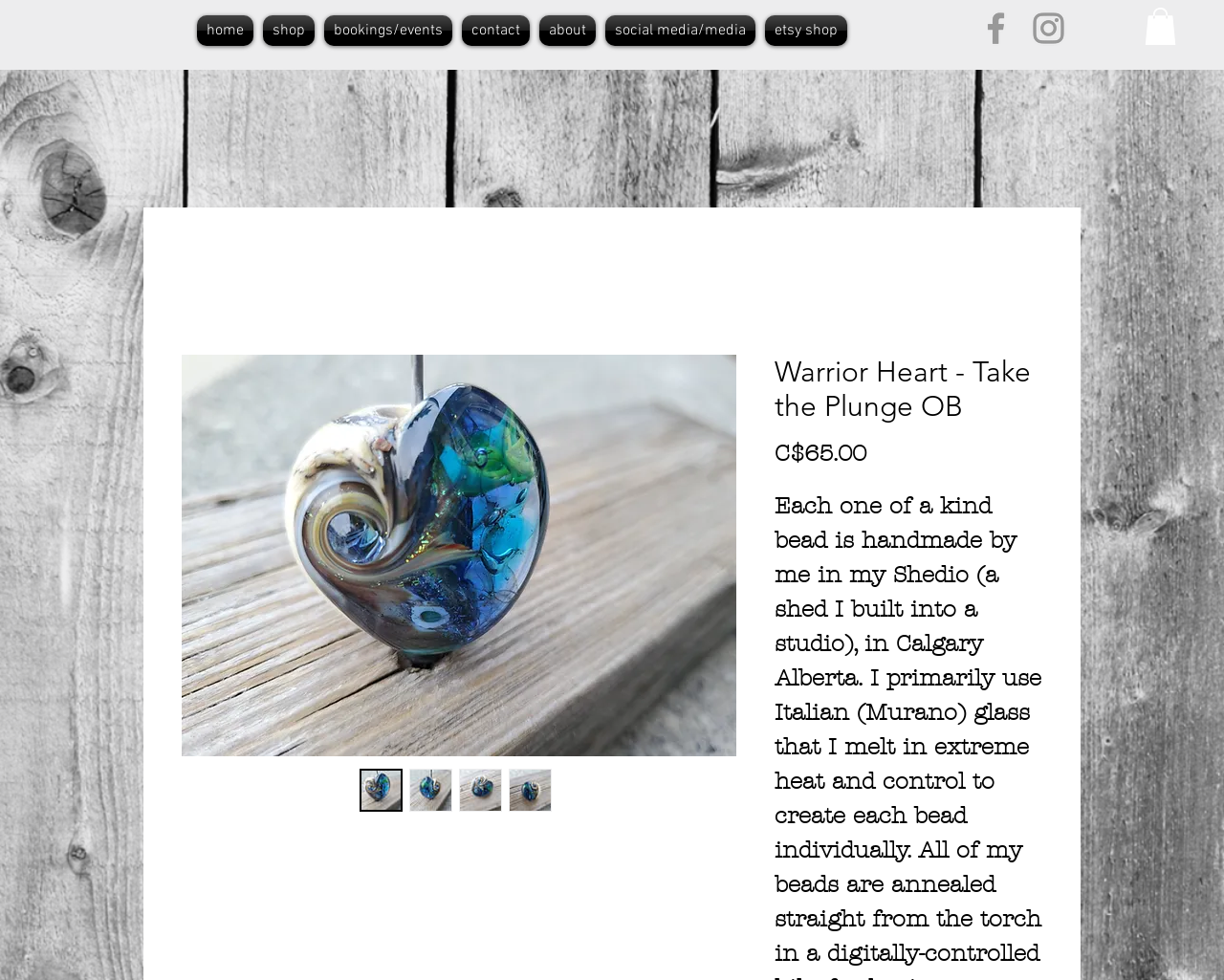What is the navigation menu item after 'home'?
Give a one-word or short phrase answer based on the image.

shop